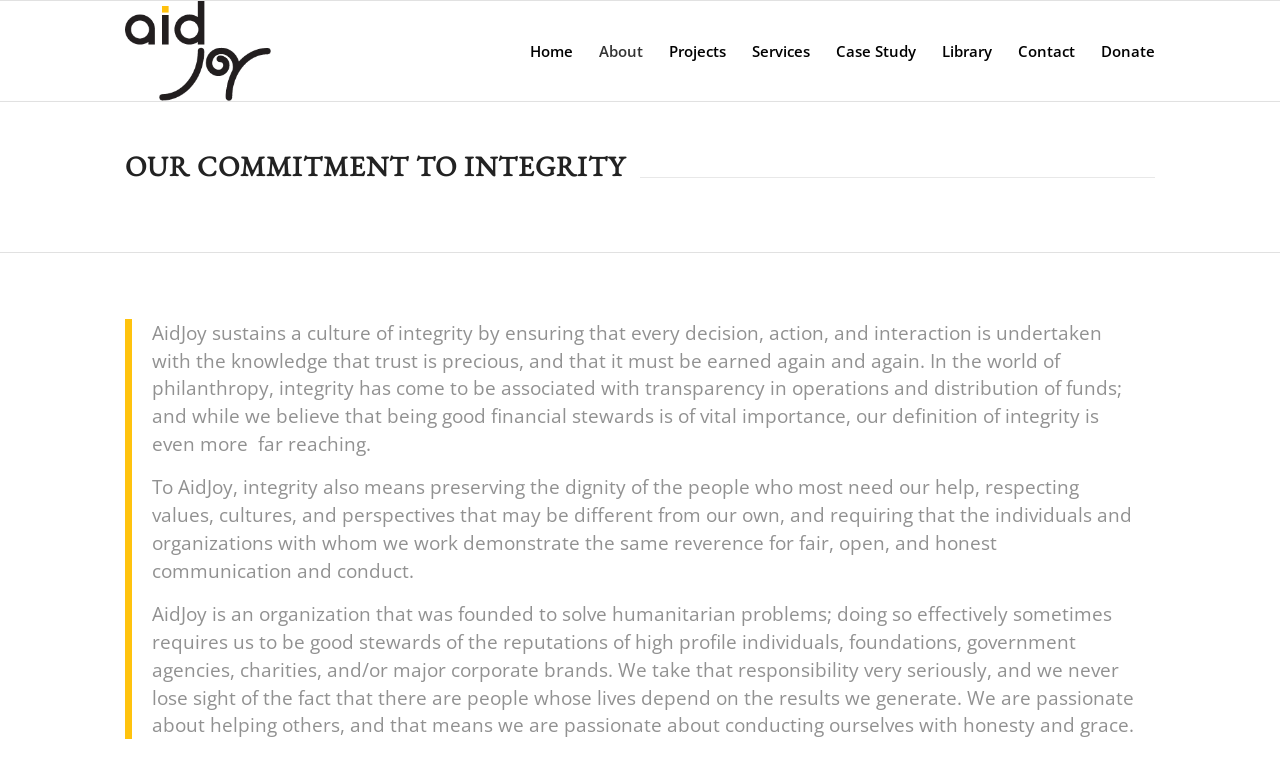Please find the main title text of this webpage.

OUR COMMITMENT TO INTEGRITY